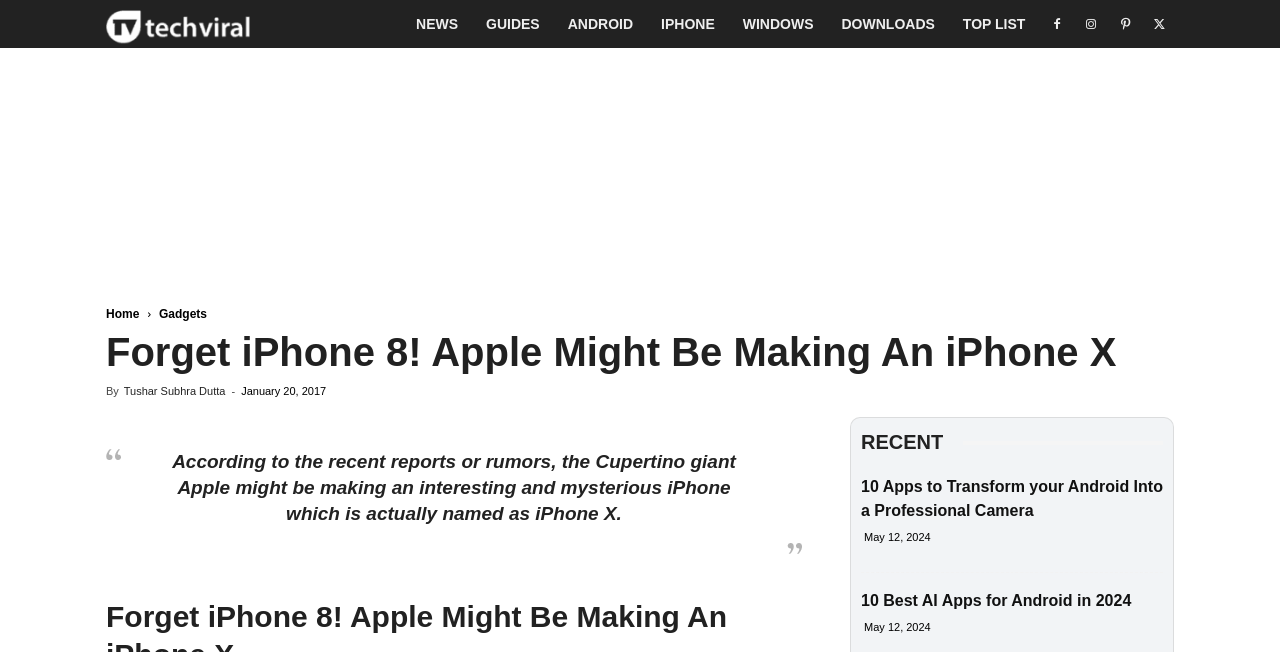Calculate the bounding box coordinates of the UI element given the description: "TOP LIST".

[0.741, 0.0, 0.812, 0.074]